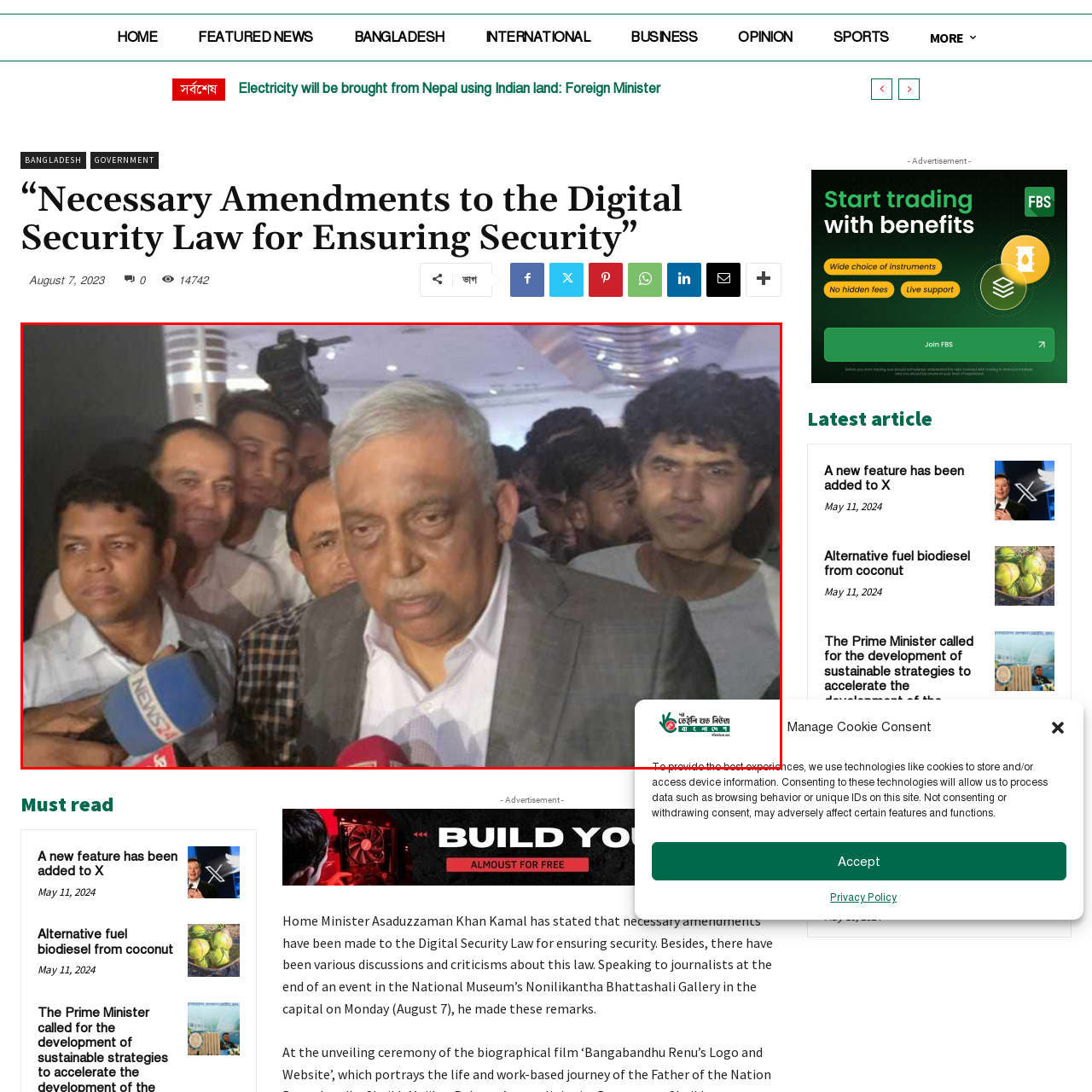What is the setting of the event?
Look at the image enclosed by the red bounding box and give a detailed answer using the visual information available in the image.

The caption describes the setting as a formal venue, which adds to the seriousness of the occasion and suggests that the event is an official or important gathering.